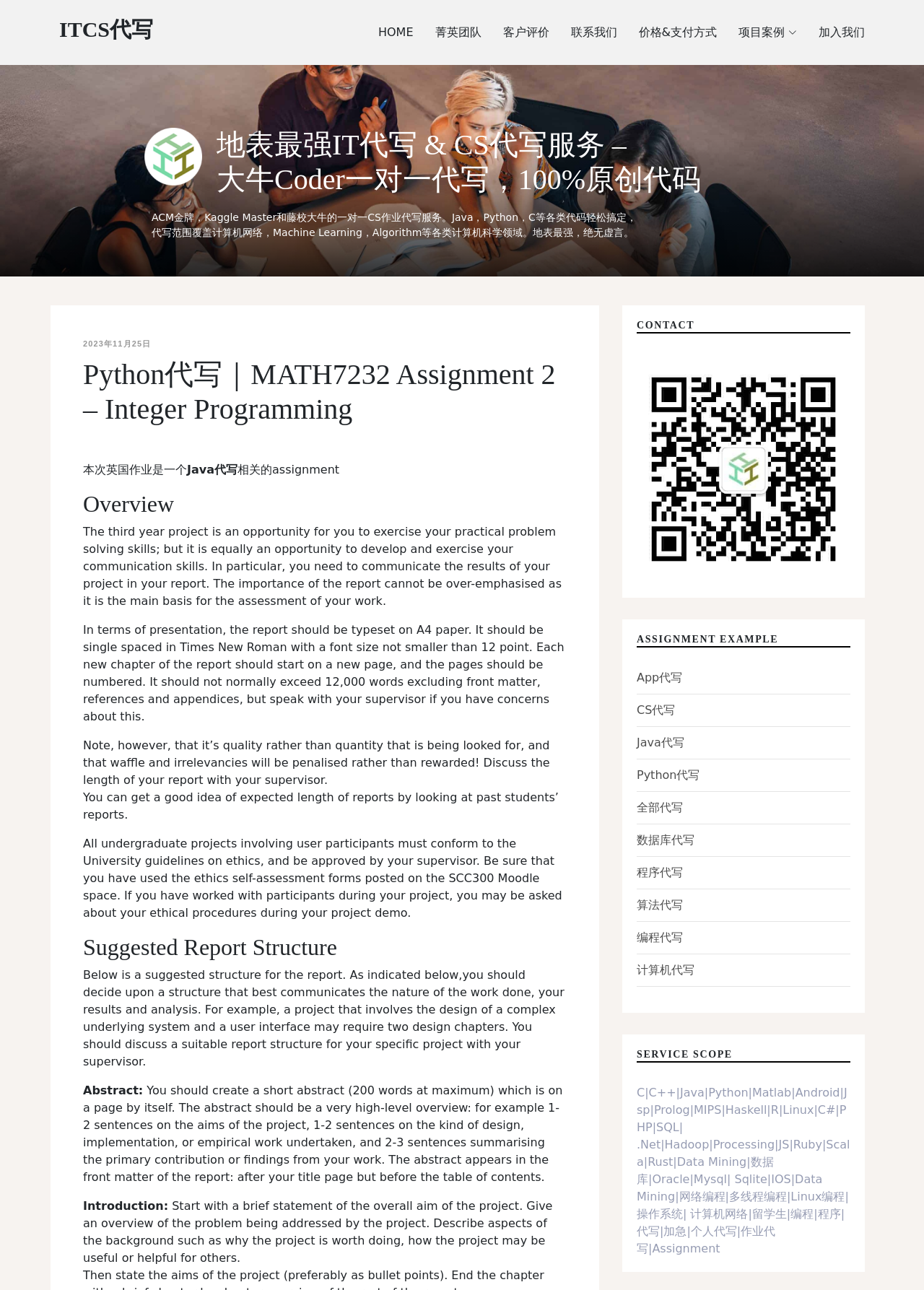Given the description: "Python代写", determine the bounding box coordinates of the UI element. The coordinates should be formatted as four float numbers between 0 and 1, [left, top, right, bottom].

[0.689, 0.594, 0.92, 0.608]